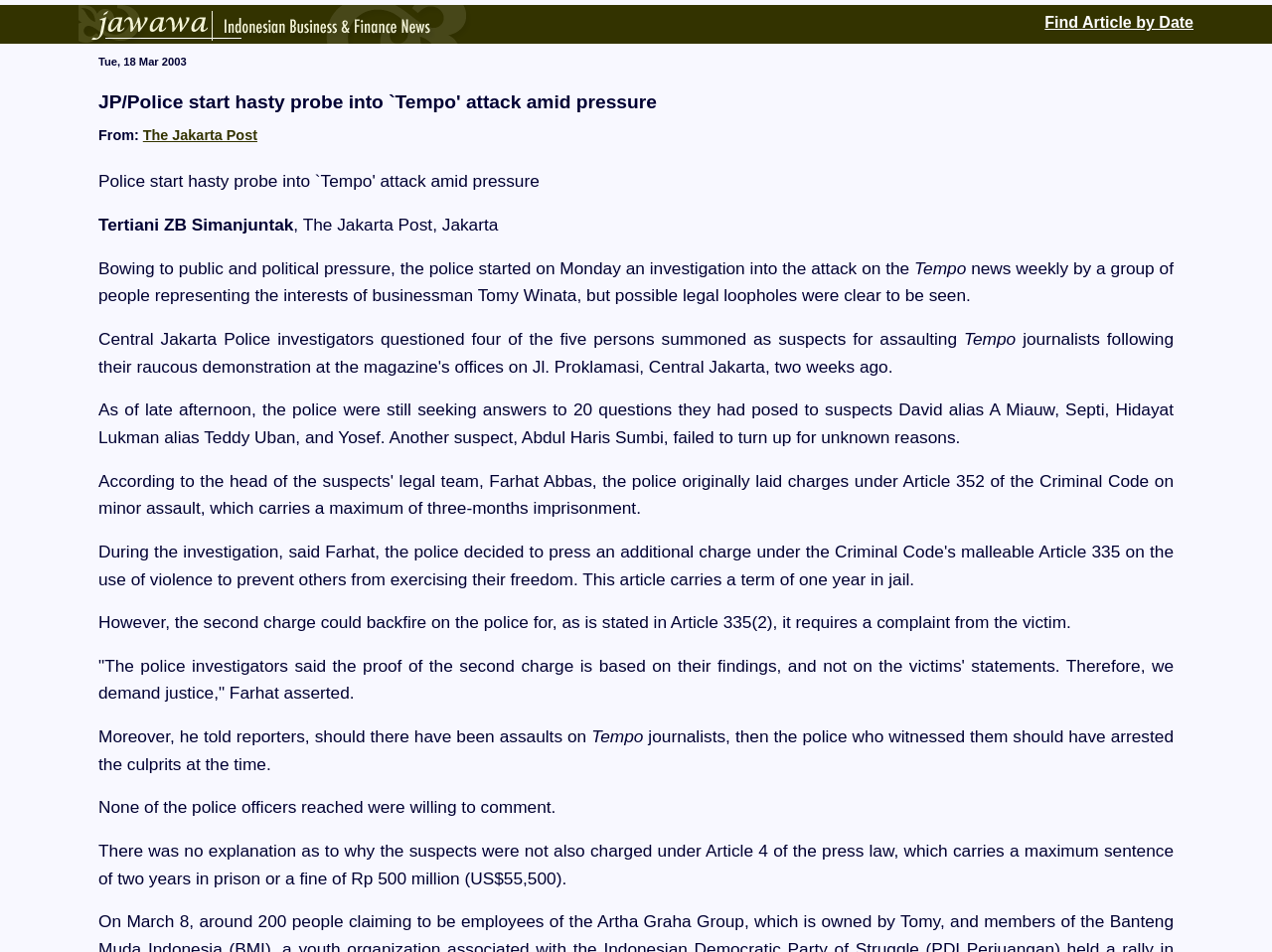Please specify the bounding box coordinates in the format (top-left x, top-left y, bottom-right x, bottom-right y), with values ranging from 0 to 1. Identify the bounding box for the UI component described as follows: The Jakarta Post

[0.112, 0.134, 0.202, 0.151]